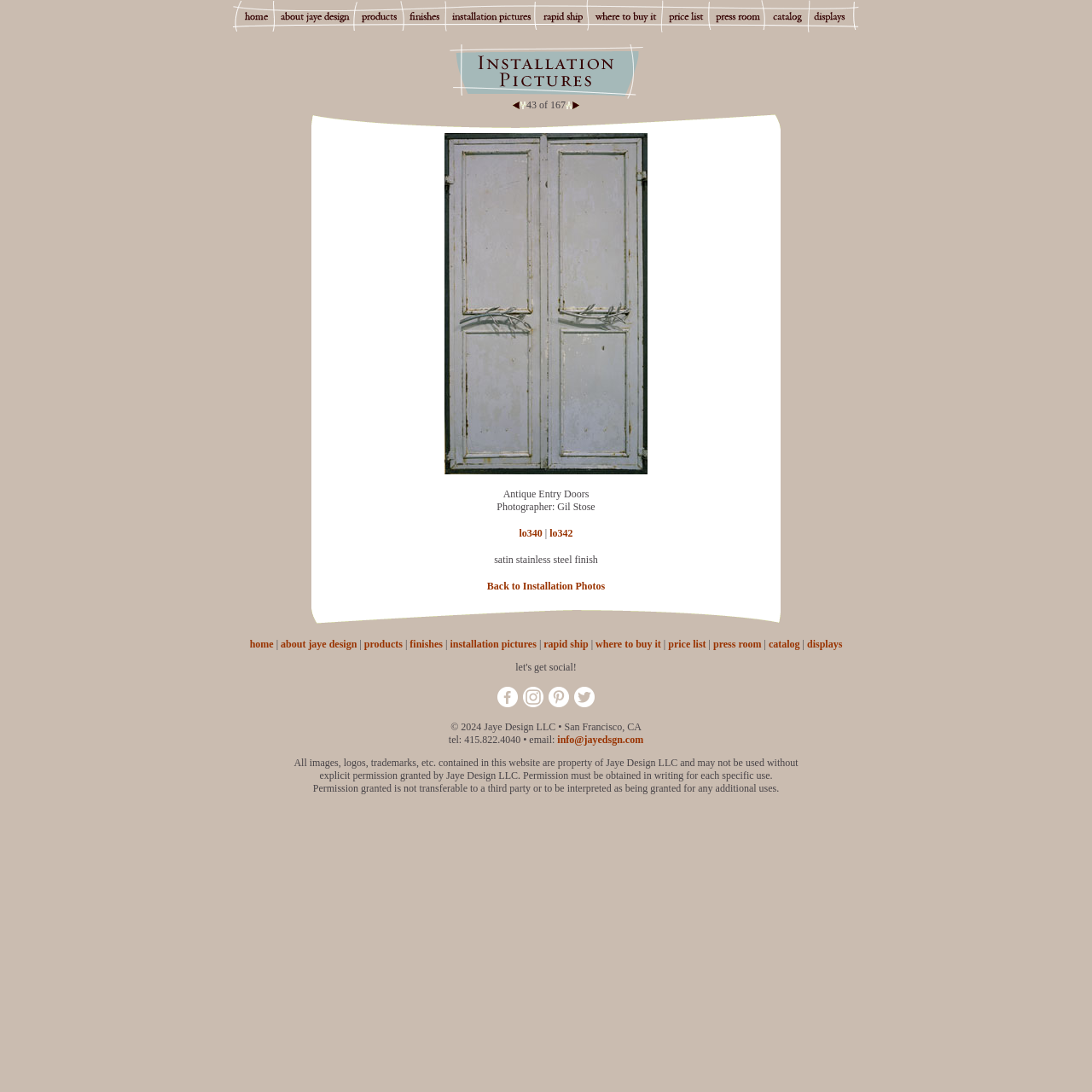What is the finish of the door hardware in the installation photo?
Give a detailed explanation using the information visible in the image.

The finish of the door hardware in the installation photo can be found in the text 'Antique Entry Doors Photographer: Gil Stose lo340 | lo342 satin stainless steel finish Back to Installation Photos', which mentions 'satin stainless steel finish'.